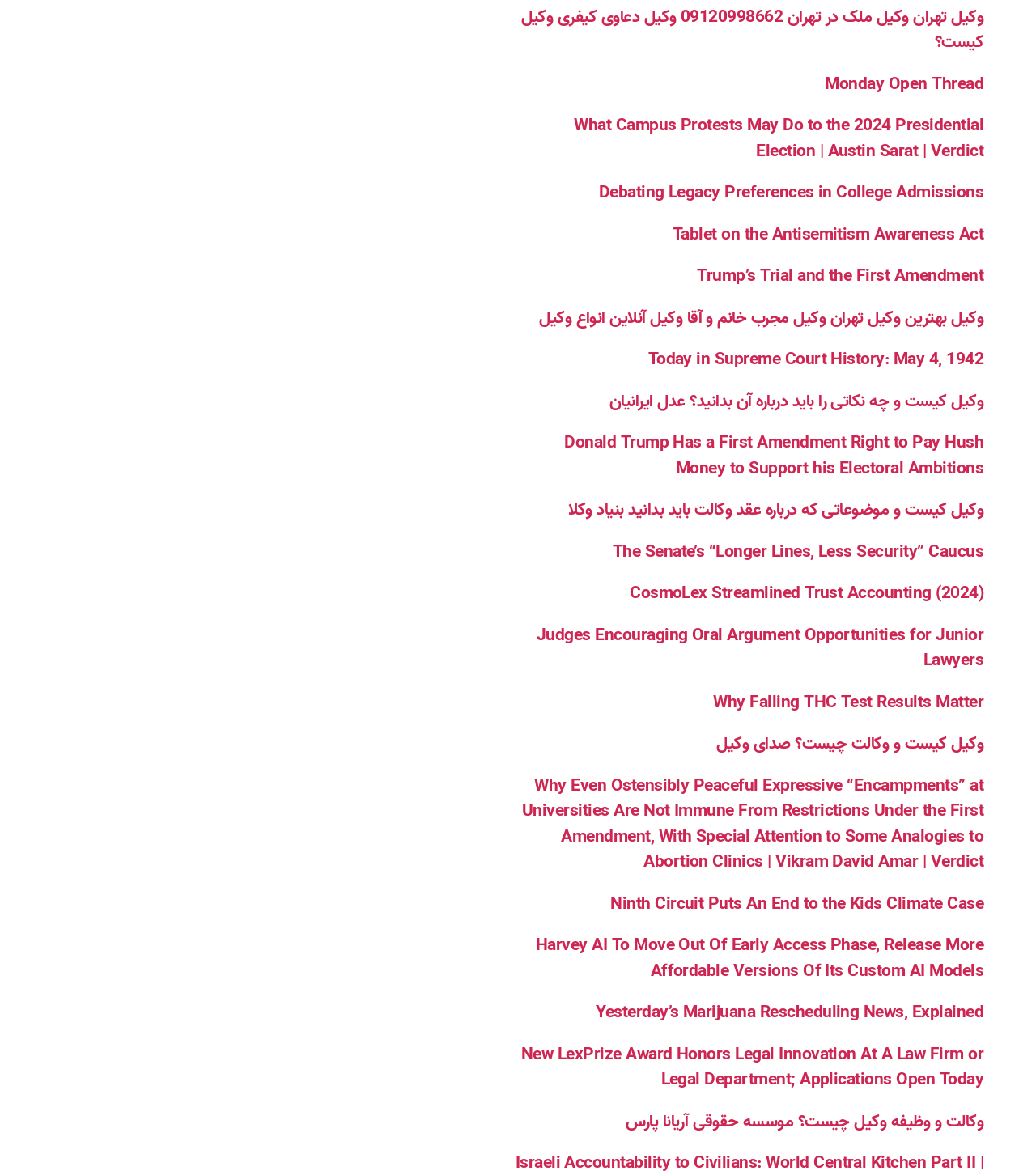Given the description of the UI element: "CosmoLex Streamlined Trust Accounting (2024)", predict the bounding box coordinates in the form of [left, top, right, bottom], with each value being a float between 0 and 1.

[0.608, 0.495, 0.949, 0.518]